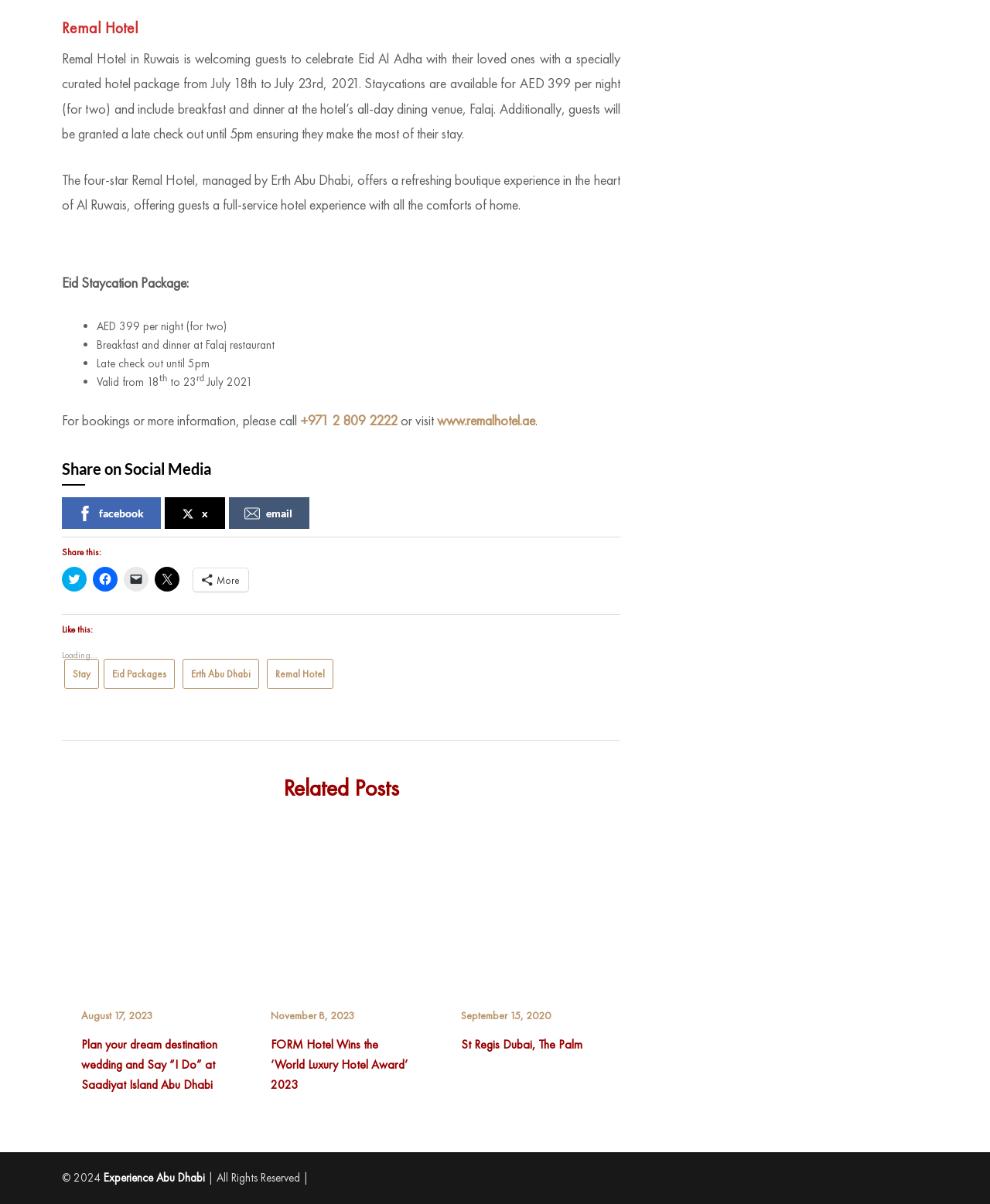Locate the bounding box coordinates of the clickable region necessary to complete the following instruction: "Click the 'Home' link". Provide the coordinates in the format of four float numbers between 0 and 1, i.e., [left, top, right, bottom].

None